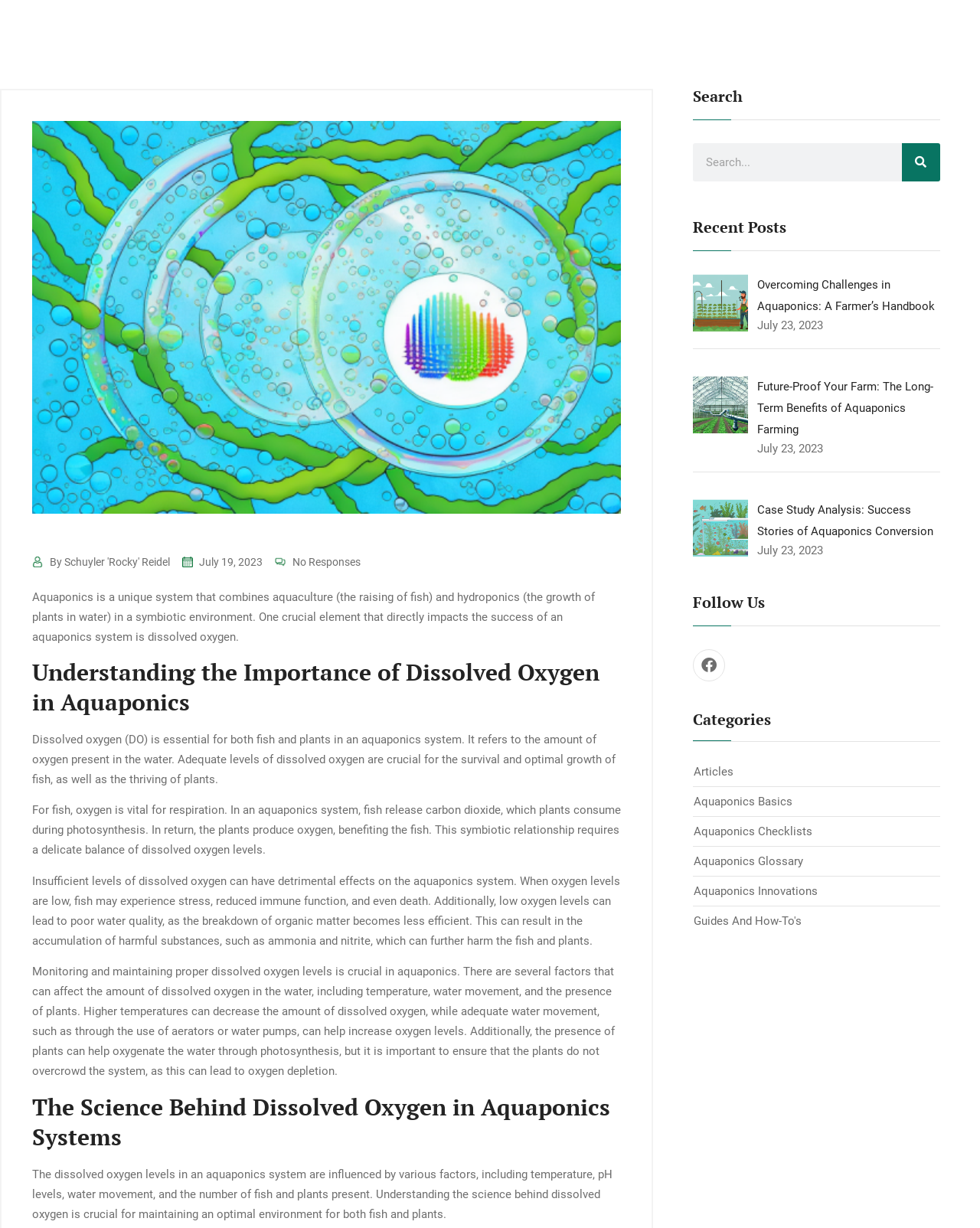Show the bounding box coordinates for the HTML element described as: "value="Sign up"".

None